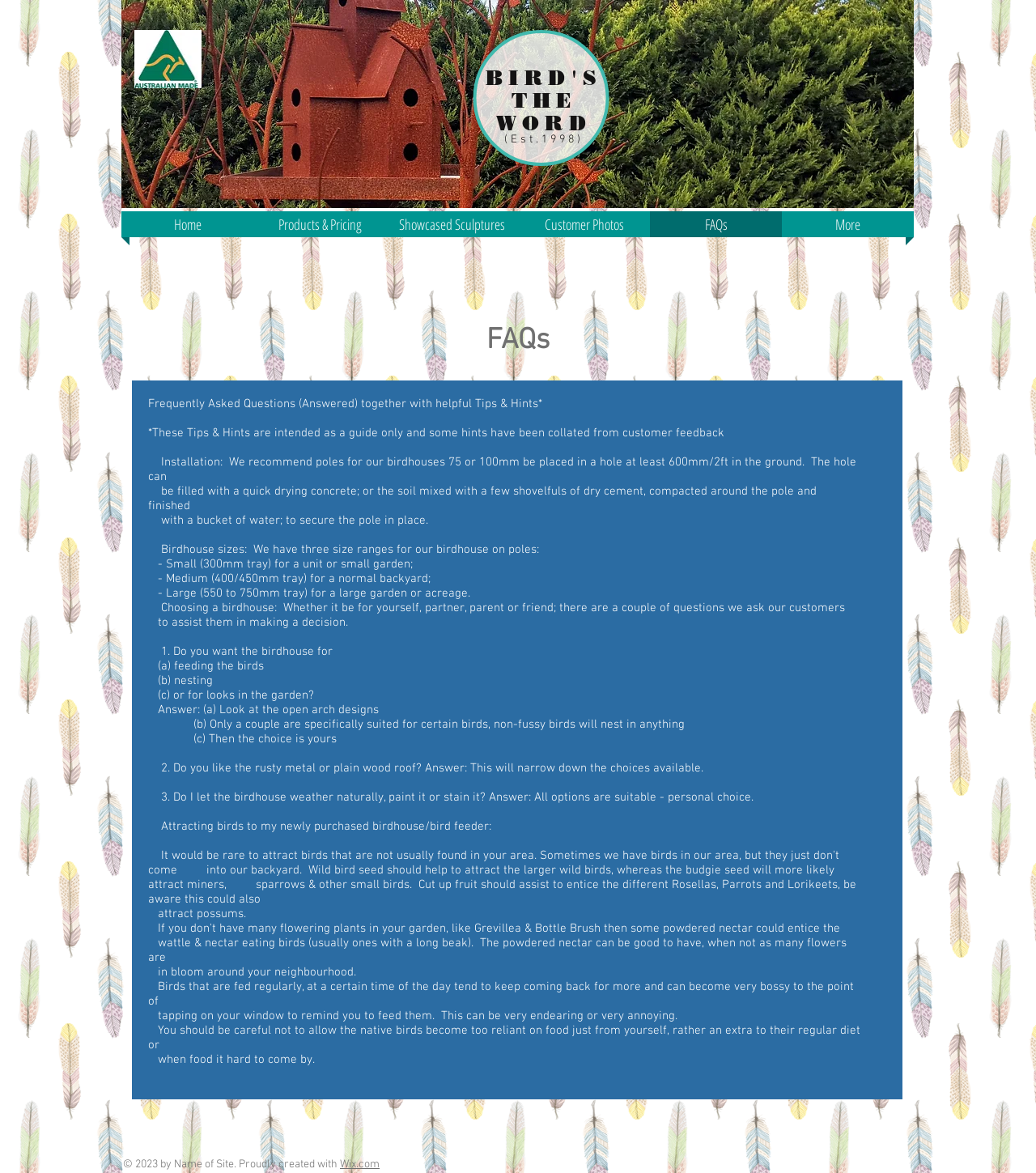What is the purpose of the poles for birdhouses?
Based on the image, provide your answer in one word or phrase.

Installation